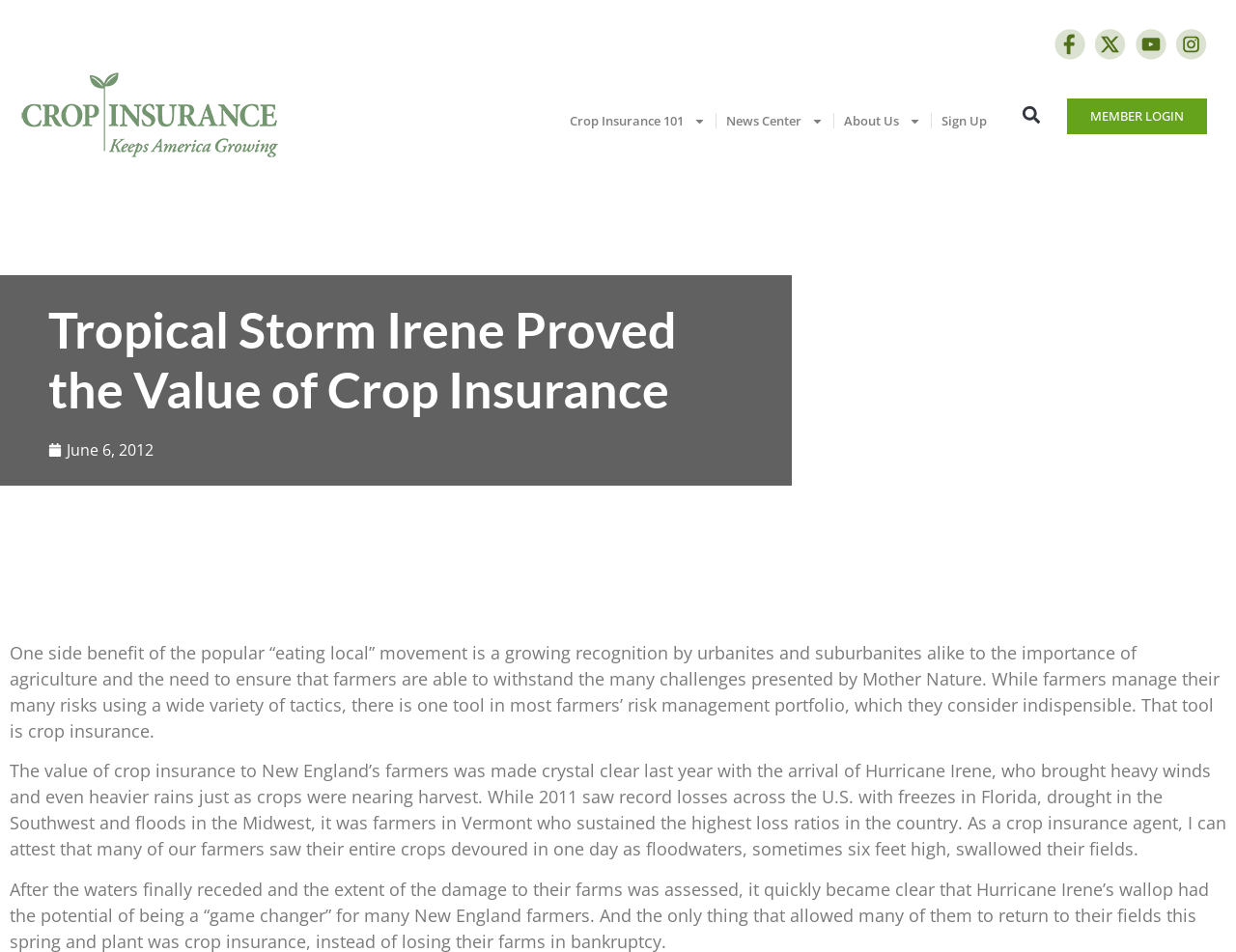What is the main risk management tool mentioned in the article?
Refer to the screenshot and answer in one word or phrase.

Crop insurance